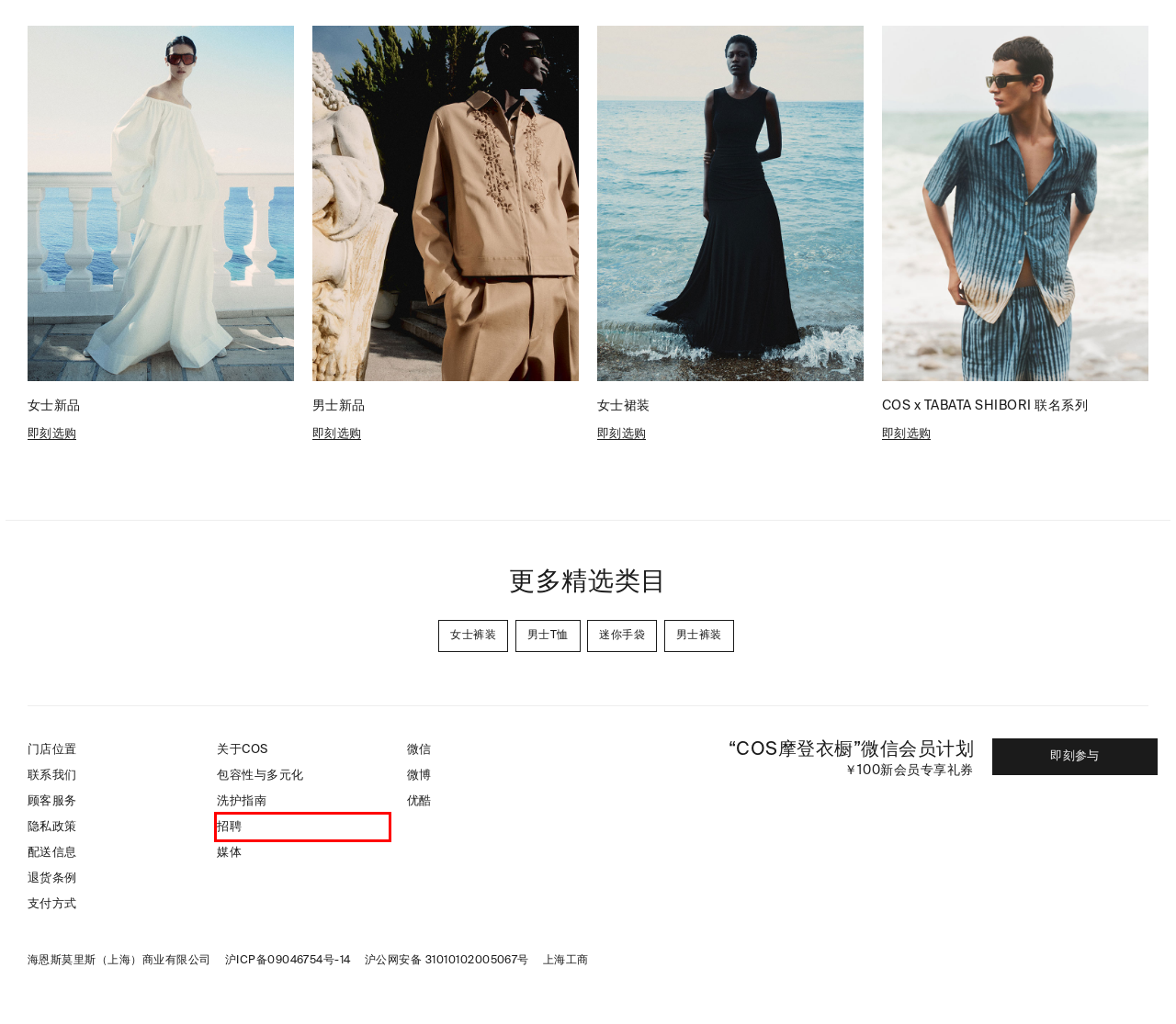Examine the screenshot of the webpage, noting the red bounding box around a UI element. Pick the webpage description that best matches the new page after the element in the red bounding box is clicked. Here are the candidates:
A. COS X CAREERS
B. 电子营业执照验照系统
C. 全国互联网安全管理平台
D. Press home
E. COS官网
F. I&D
G. Sina Visitor System
H. COS官方的自频道-优酷视频

A